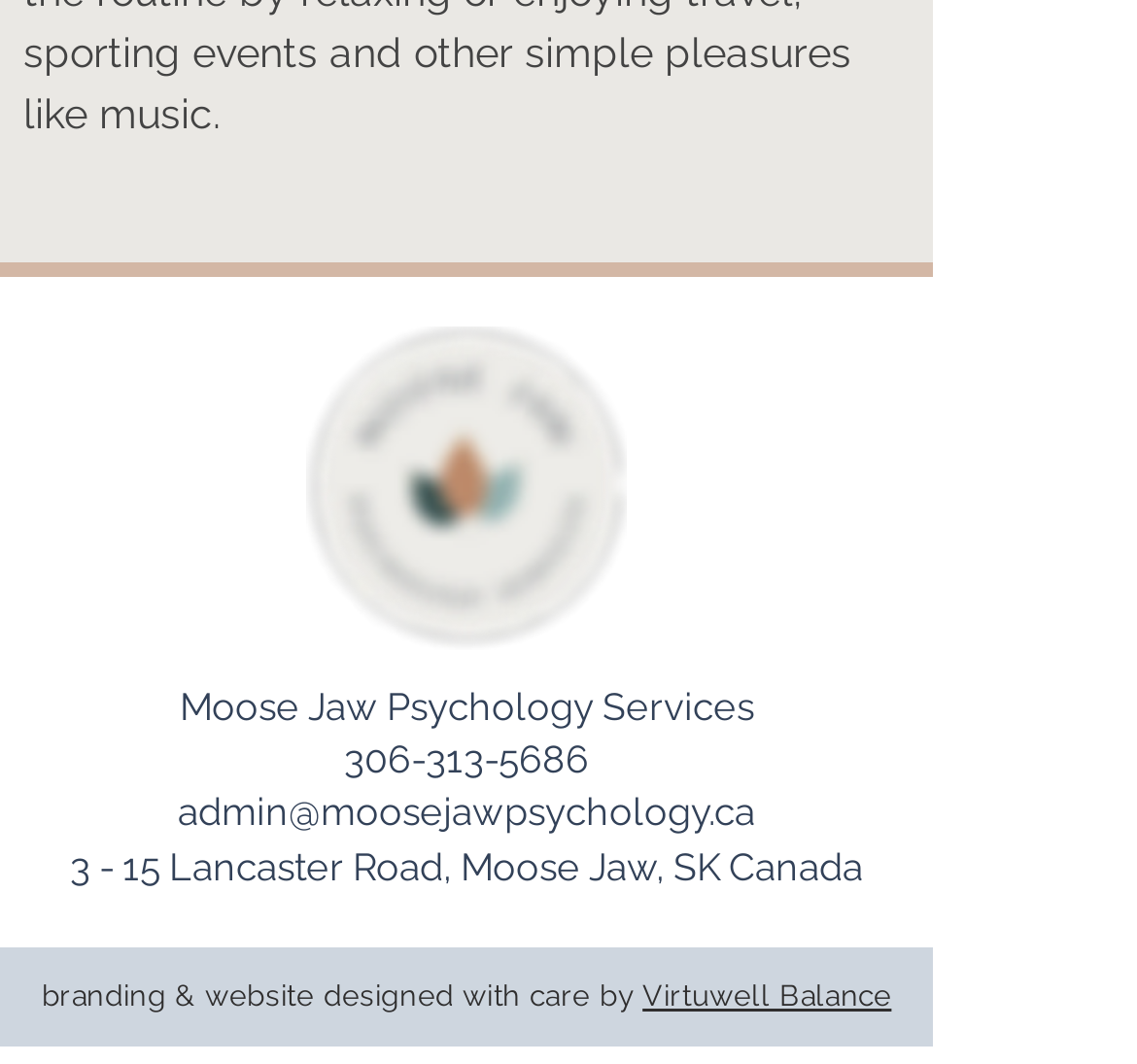What is the logo of the website?
Based on the image, please offer an in-depth response to the question.

The logo of the website is 'Moose Jaw Psychology Services' which is an image element located at the top left of the webpage, with a bounding box of [0.269, 0.307, 0.551, 0.611].